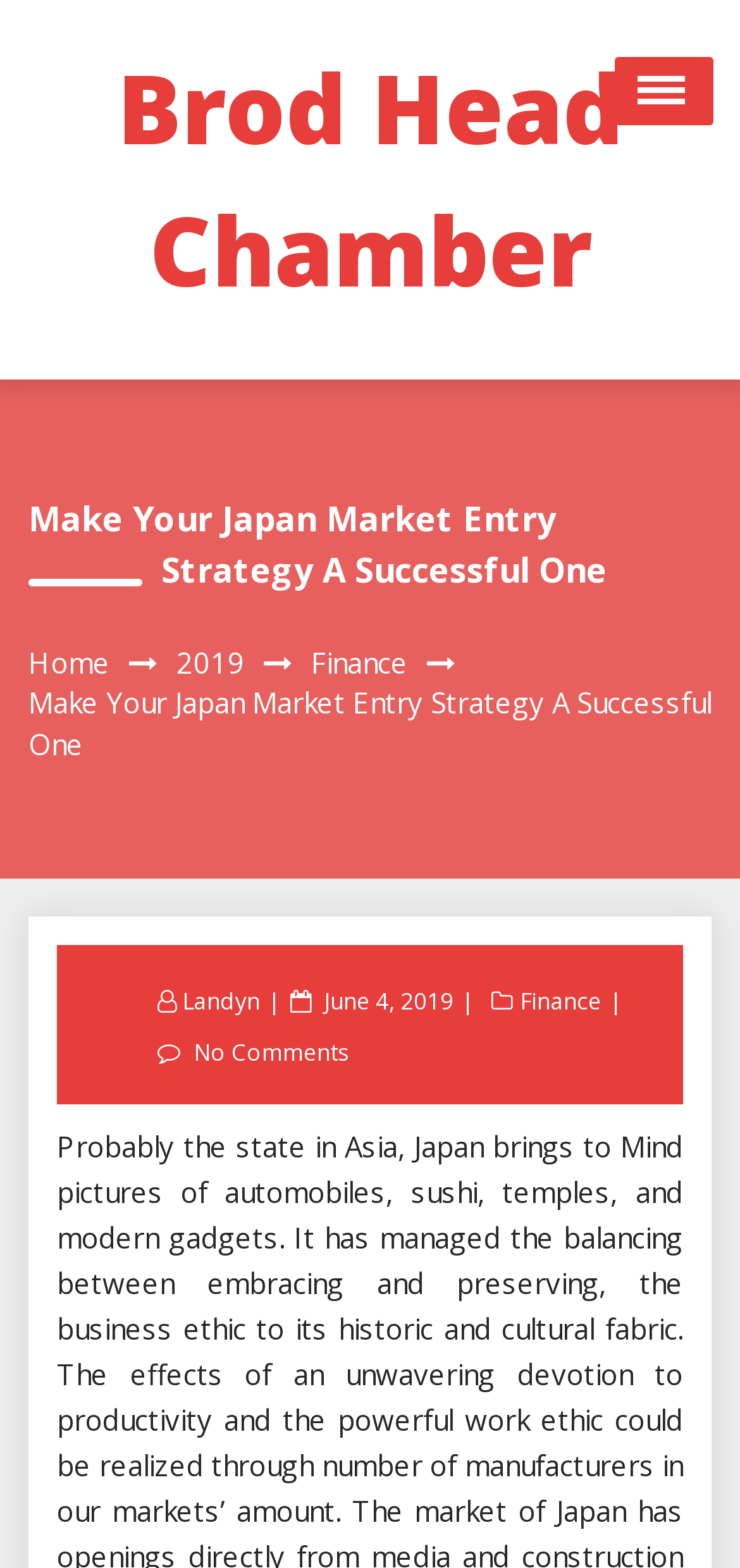Provide a short, one-word or phrase answer to the question below:
What is the category of the post?

Finance